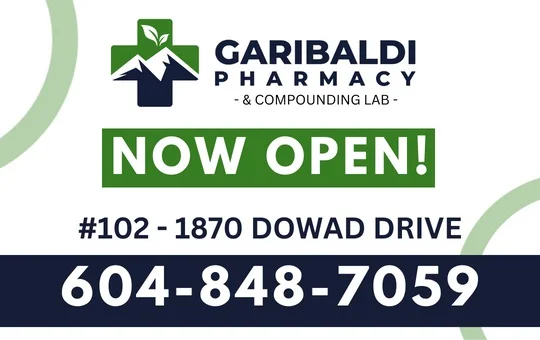Give a one-word or short phrase answer to the question: 
What is the theme of the pharmacy?

Health and nature